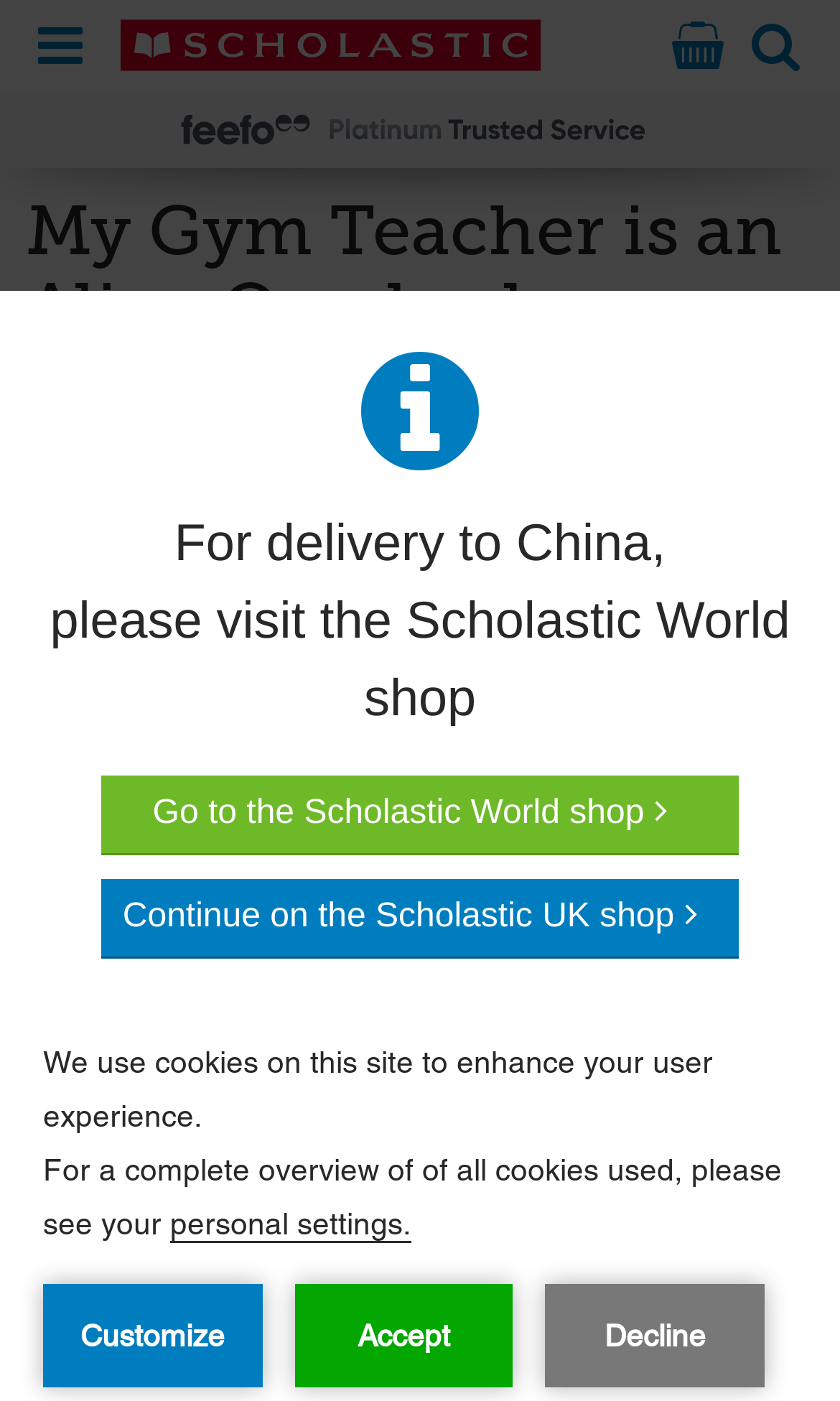Identify the main heading of the webpage and provide its text content.

My Gym Teacher is an Alien Overlord
Award-winning
by David Solomons (author)